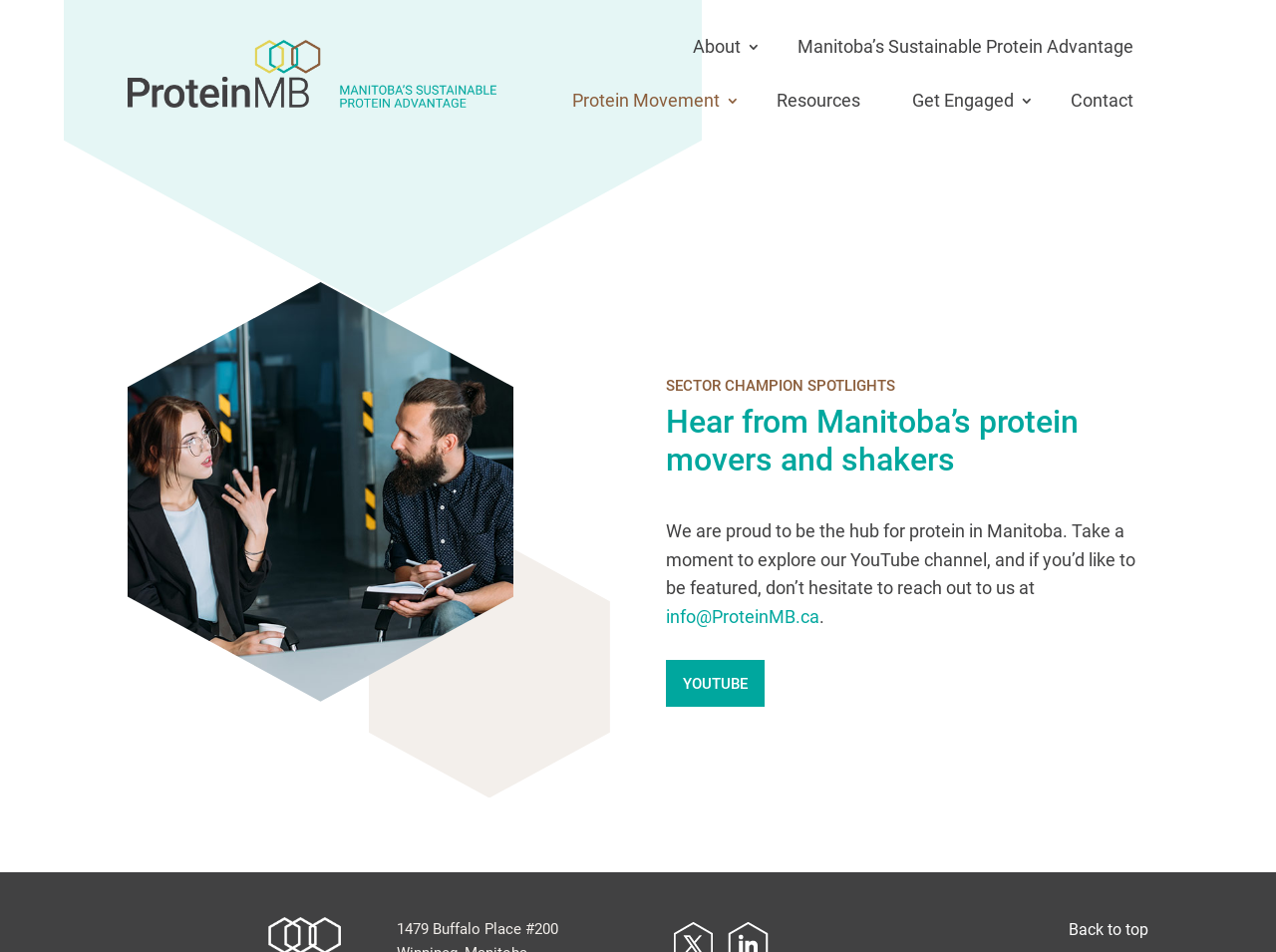What is the link to the YouTube channel?
Analyze the image and deliver a detailed answer to the question.

The link to the YouTube channel is located in the sector champion spotlights section, and it is a clickable link with the text 'YOUTUBE'.